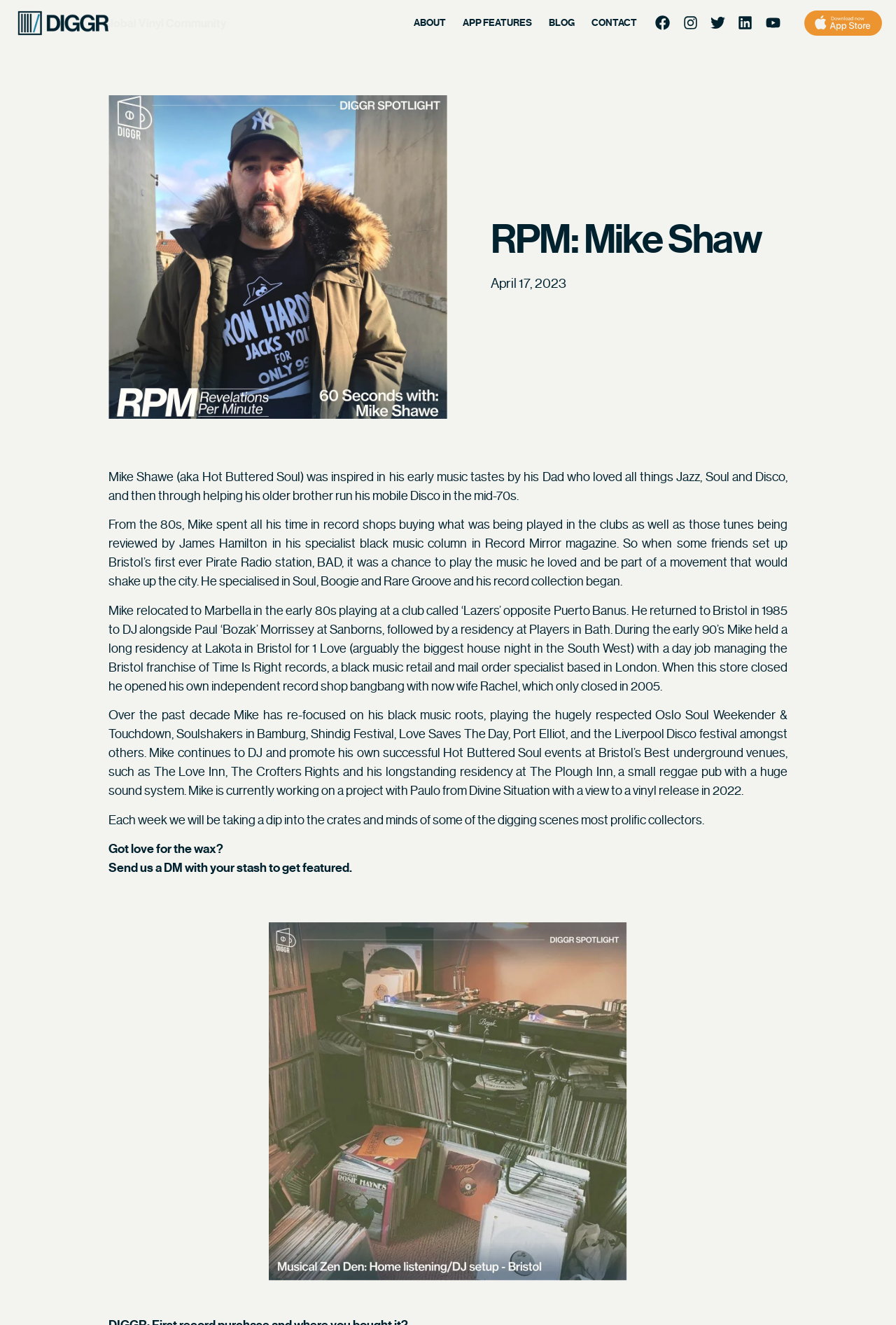Please specify the bounding box coordinates of the clickable region necessary for completing the following instruction: "Read Mike Shawe's biography". The coordinates must consist of four float numbers between 0 and 1, i.e., [left, top, right, bottom].

[0.121, 0.355, 0.879, 0.379]